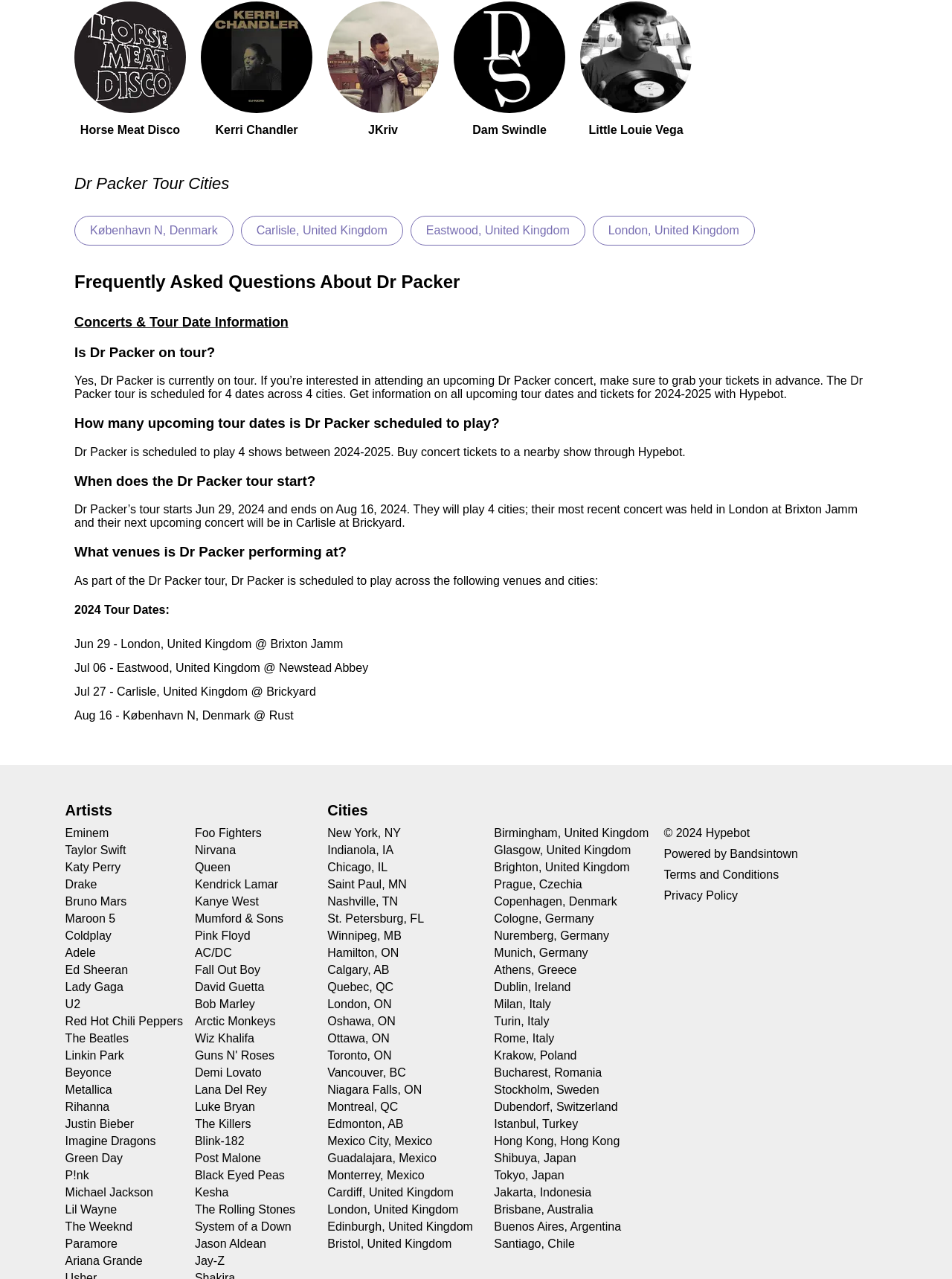Answer the question with a single word or phrase: 
How many artists are listed on the webpage?

30